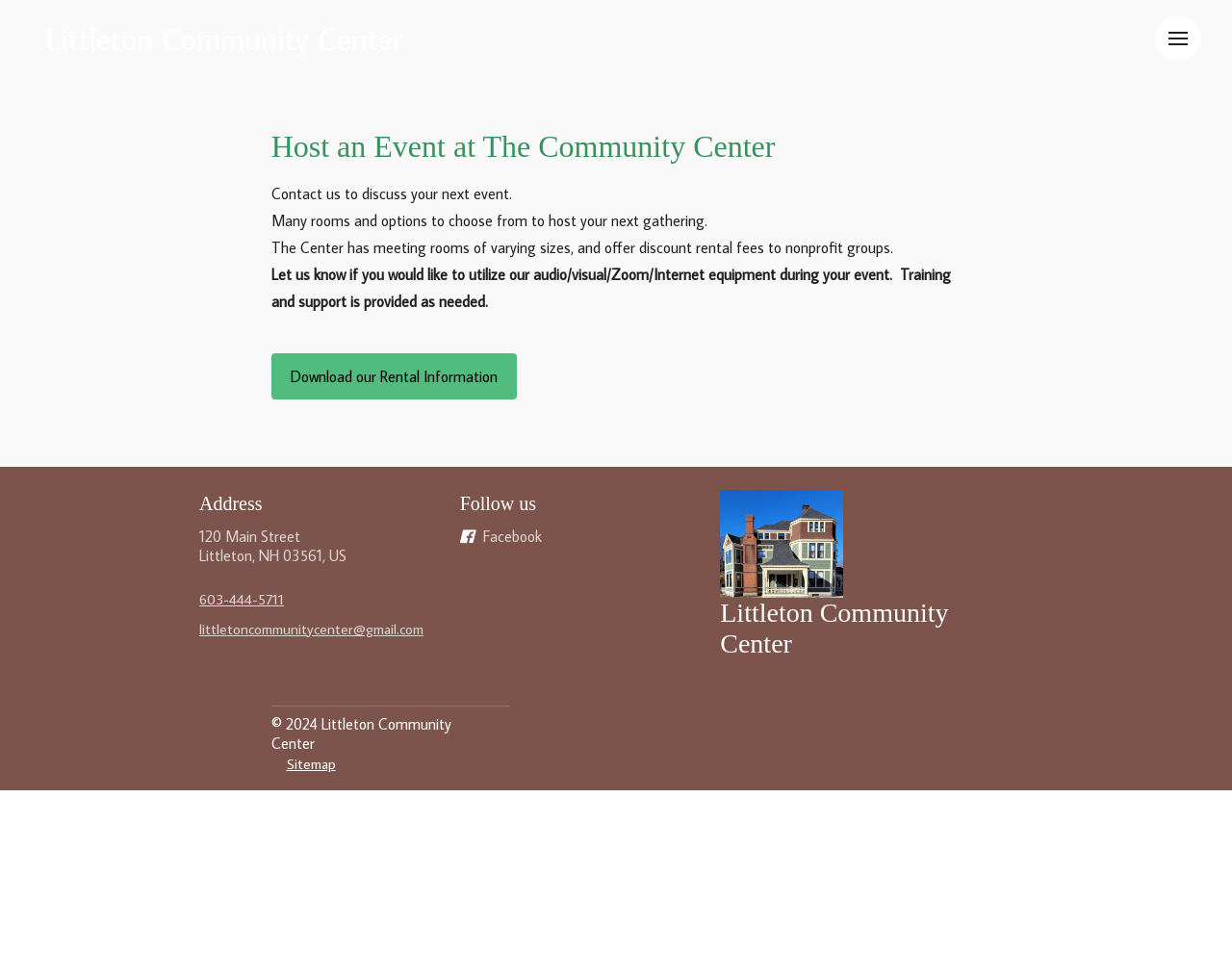Find the UI element described as: "Download our Rental Information" and predict its bounding box coordinates. Ensure the coordinates are four float numbers between 0 and 1, [left, top, right, bottom].

[0.22, 0.361, 0.419, 0.409]